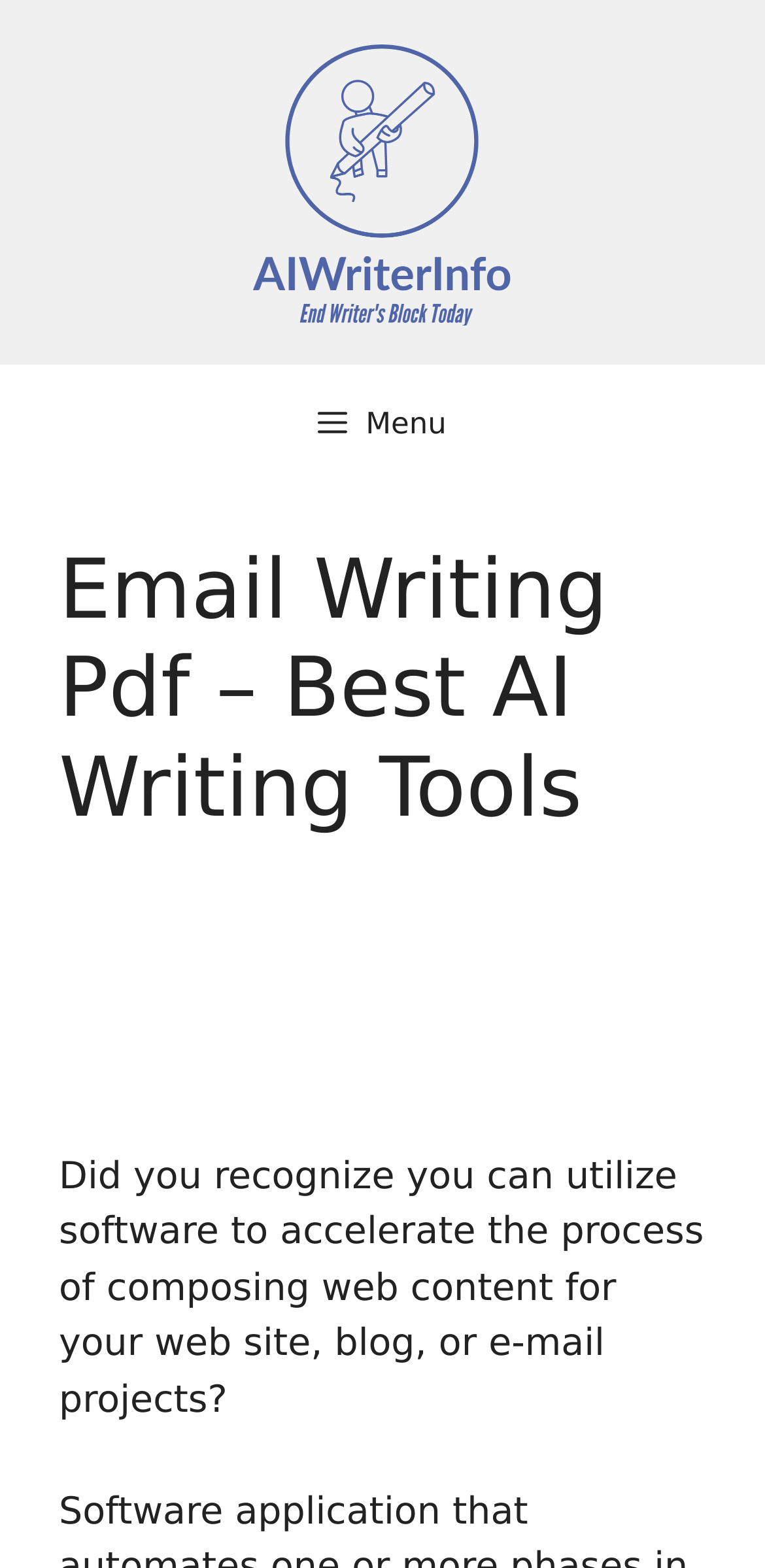What type of content is the software used for?
Refer to the image and answer the question using a single word or phrase.

Web content